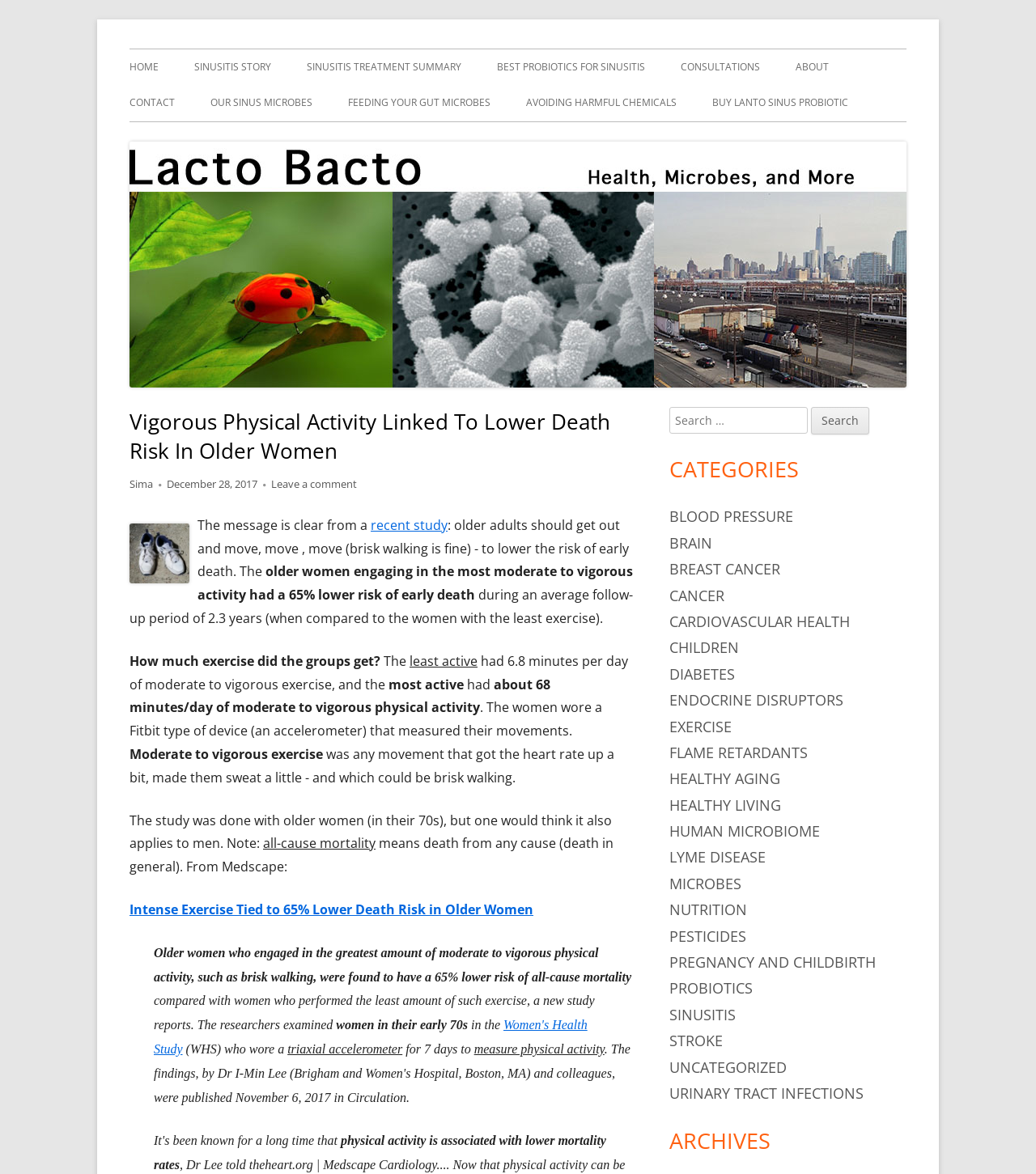Determine the bounding box coordinates for the region that must be clicked to execute the following instruction: "Click on the 'HOME' link".

[0.125, 0.042, 0.153, 0.073]